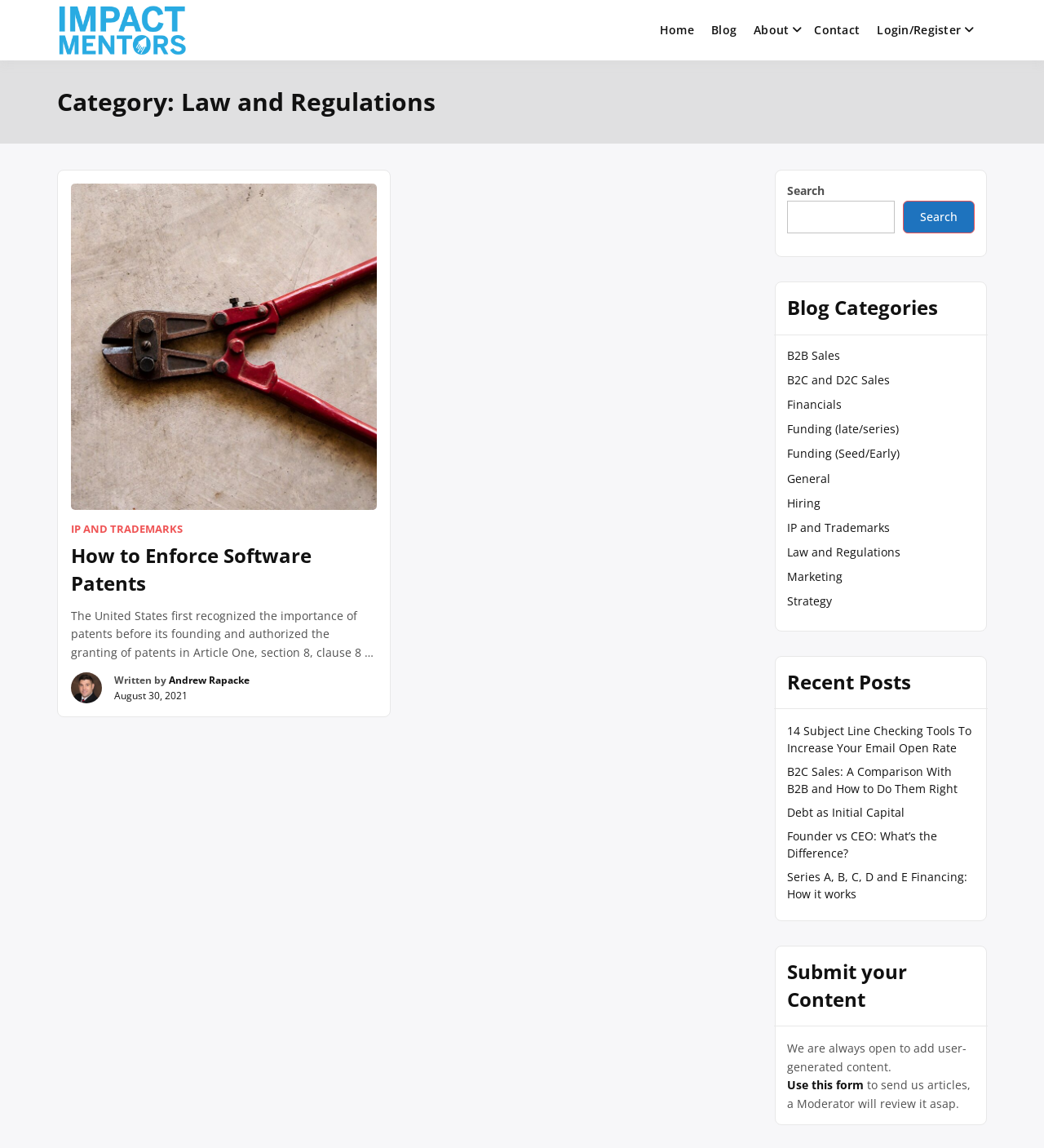What is the title of the first article on the webpage?
Refer to the image and provide a one-word or short phrase answer.

How to Enforce Software Patents